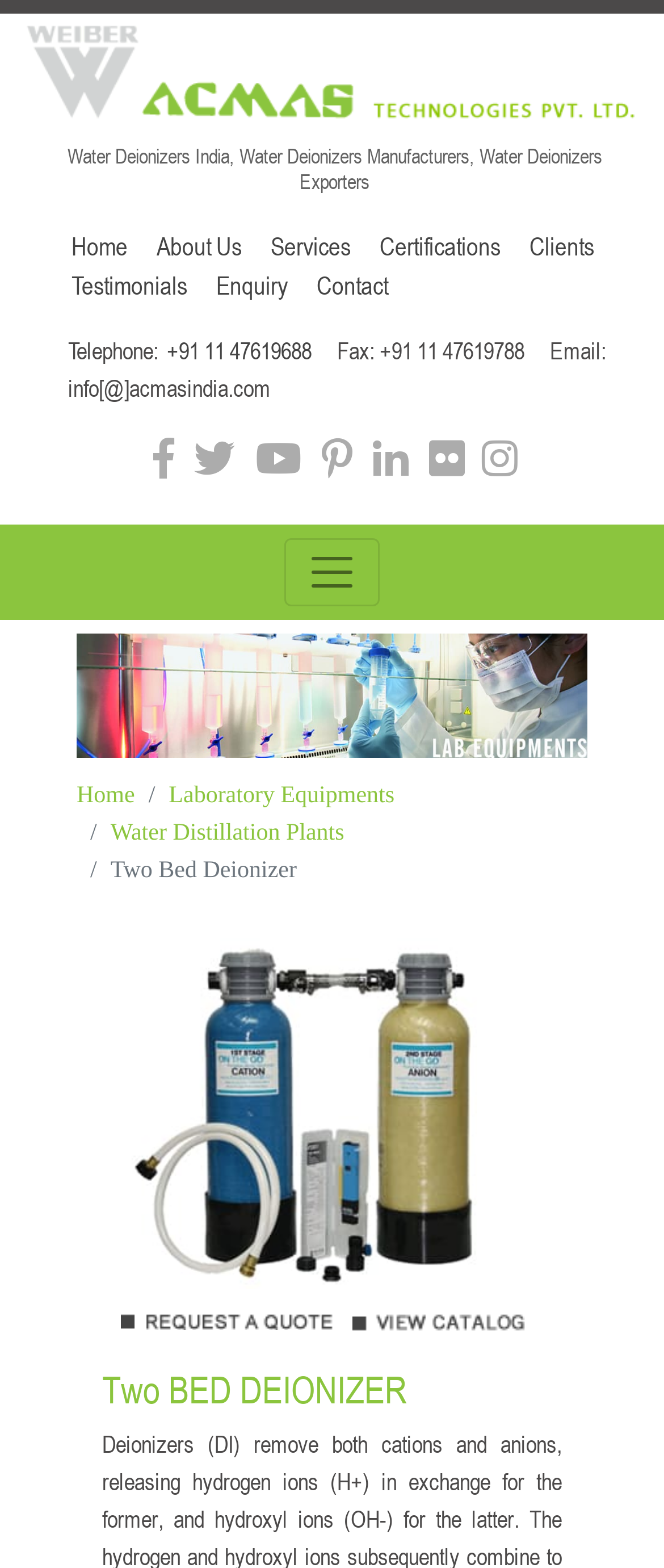Provide the bounding box coordinates for the area that should be clicked to complete the instruction: "Read about Two BED DEIONIZER".

[0.154, 0.872, 0.846, 0.9]